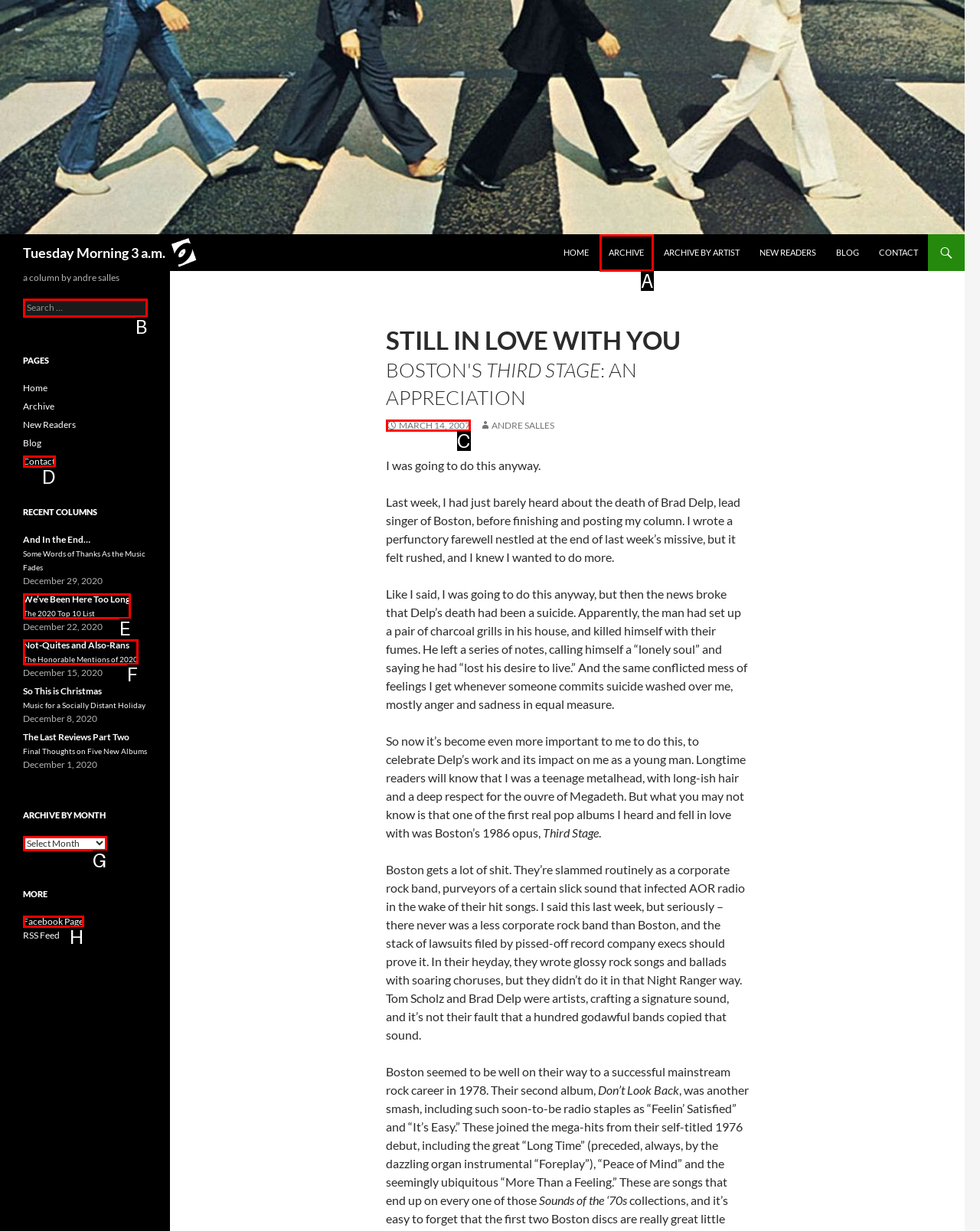Determine which HTML element corresponds to the description: March 14, 2007. Provide the letter of the correct option.

C